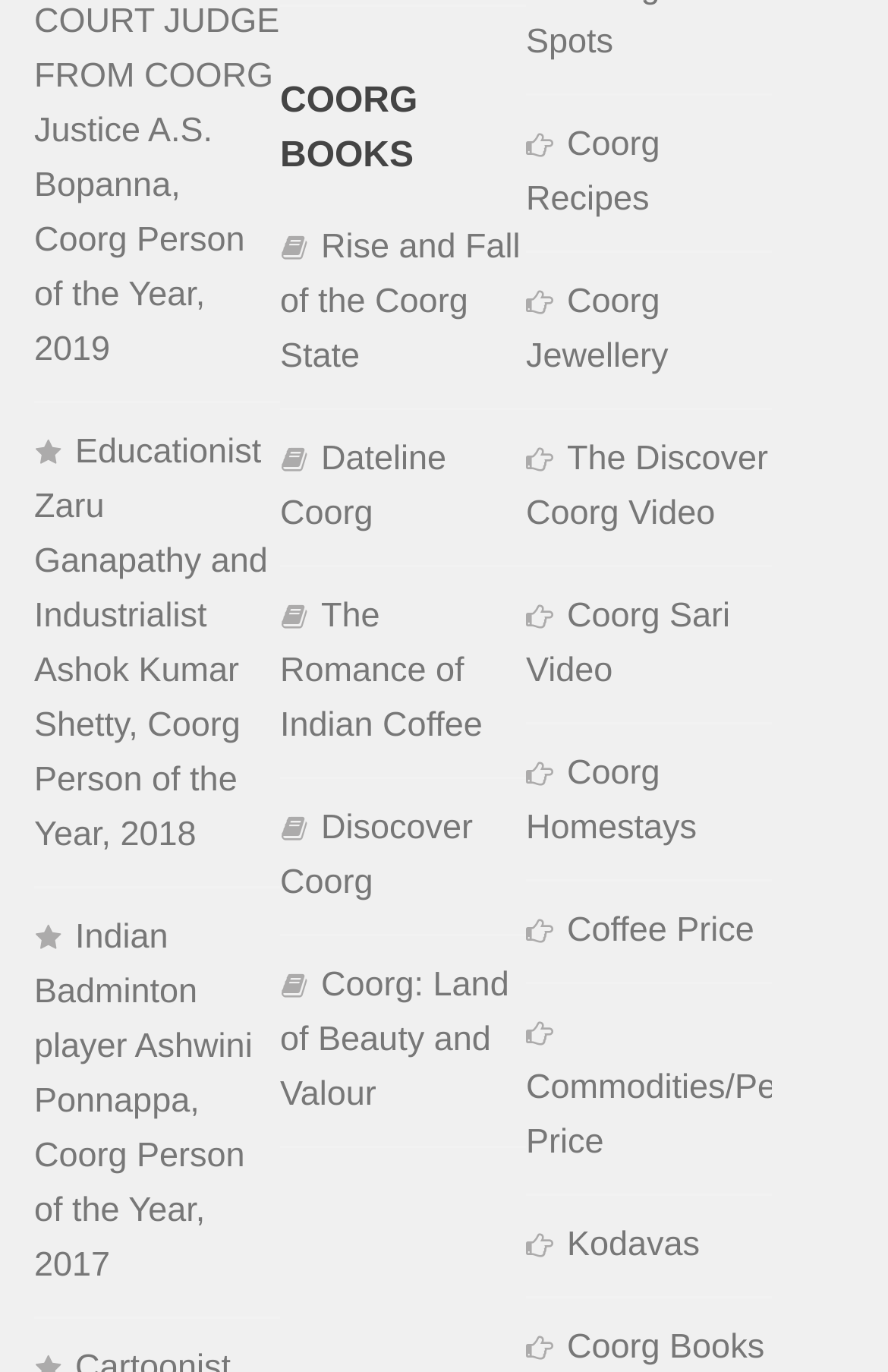Using floating point numbers between 0 and 1, provide the bounding box coordinates in the format (top-left x, top-left y, bottom-right x, bottom-right y). Locate the UI element described here: Coorg Sari Video

[0.592, 0.414, 0.869, 0.528]